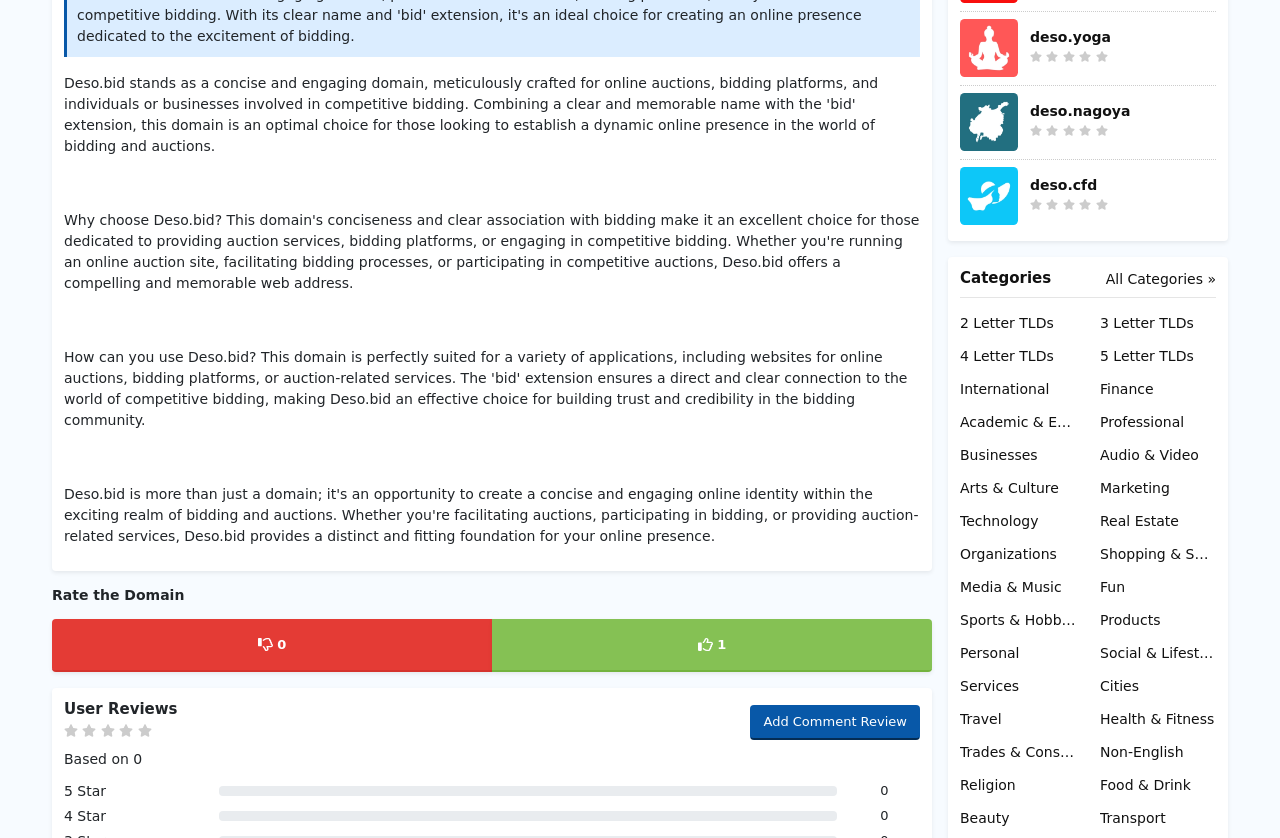Bounding box coordinates are specified in the format (top-left x, top-left y, bottom-right x, bottom-right y). All values are floating point numbers bounded between 0 and 1. Please provide the bounding box coordinate of the region this sentence describes: Trades & Construction

[0.75, 0.885, 0.841, 0.911]